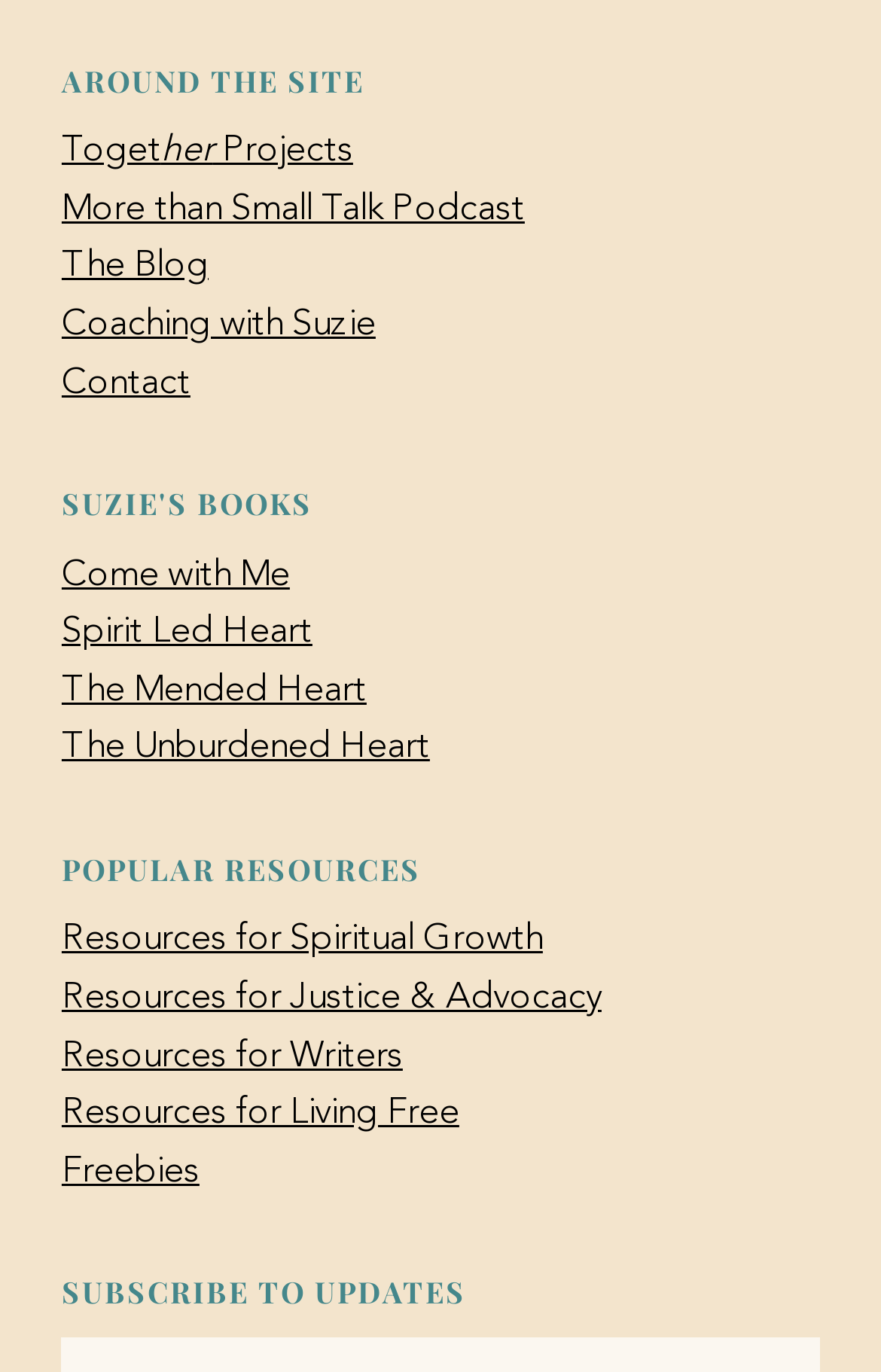Please determine the bounding box coordinates of the element to click on in order to accomplish the following task: "Learn about Come with Me". Ensure the coordinates are four float numbers ranging from 0 to 1, i.e., [left, top, right, bottom].

[0.07, 0.406, 0.329, 0.432]